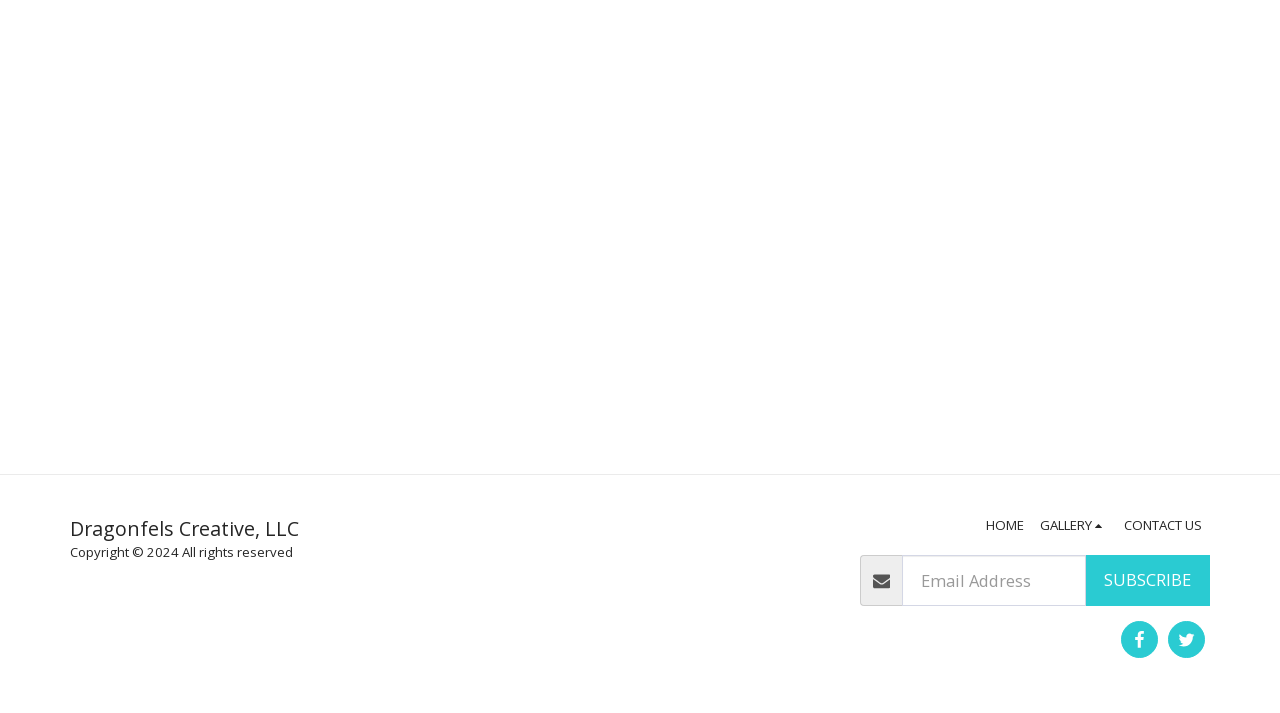Refer to the element description alt="Track Side Grill" and identify the corresponding bounding box in the screenshot. Format the coordinates as (top-left x, top-left y, bottom-right x, bottom-right y) with values in the range of 0 to 1.

None